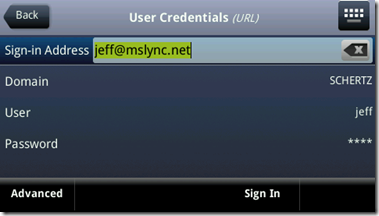What is the purpose of the asterisks in the password field?
By examining the image, provide a one-word or phrase answer.

To hide the password